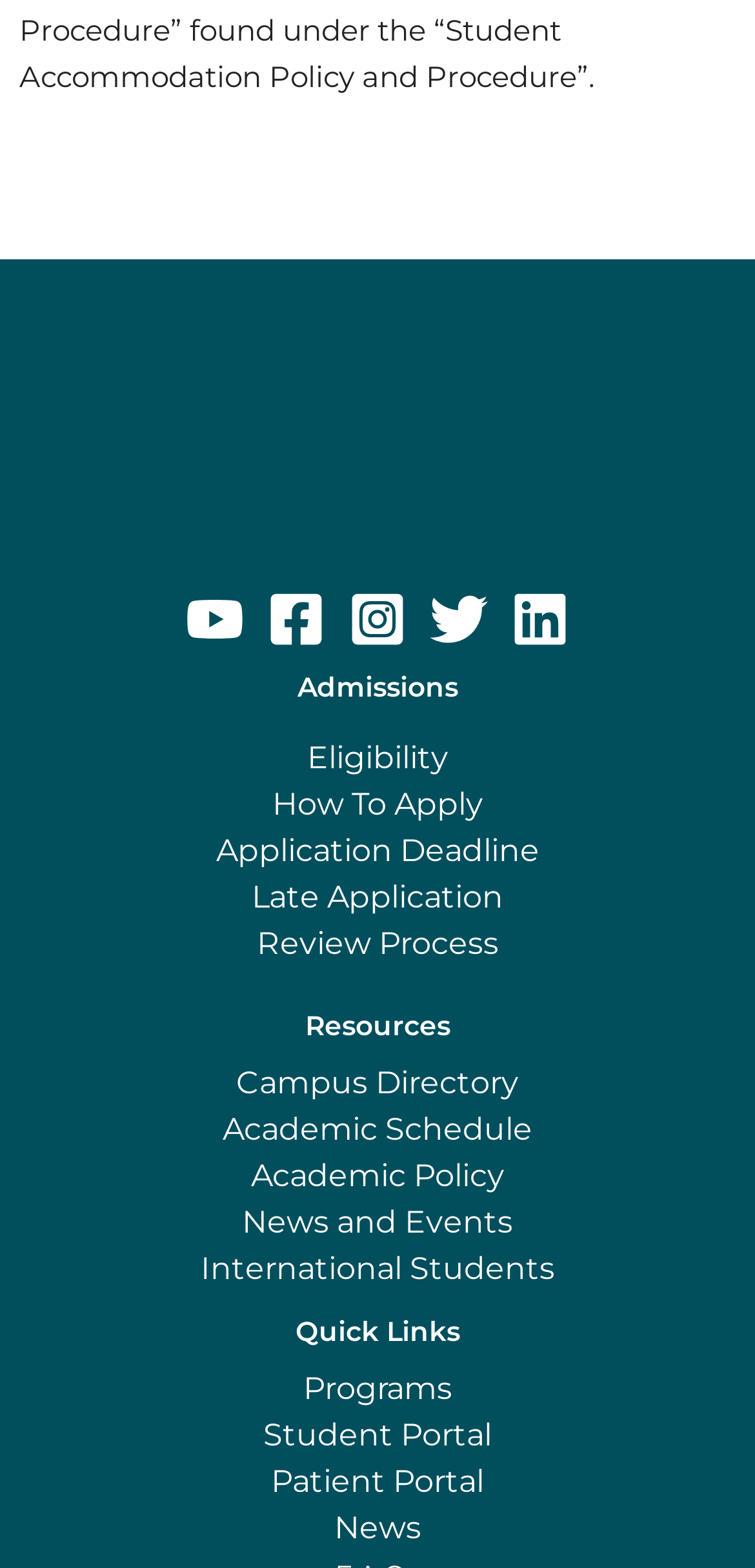For the given element description About Leisure Pools, determine the bounding box coordinates of the UI element. The coordinates should follow the format (top-left x, top-left y, bottom-right x, bottom-right y) and be within the range of 0 to 1.

None